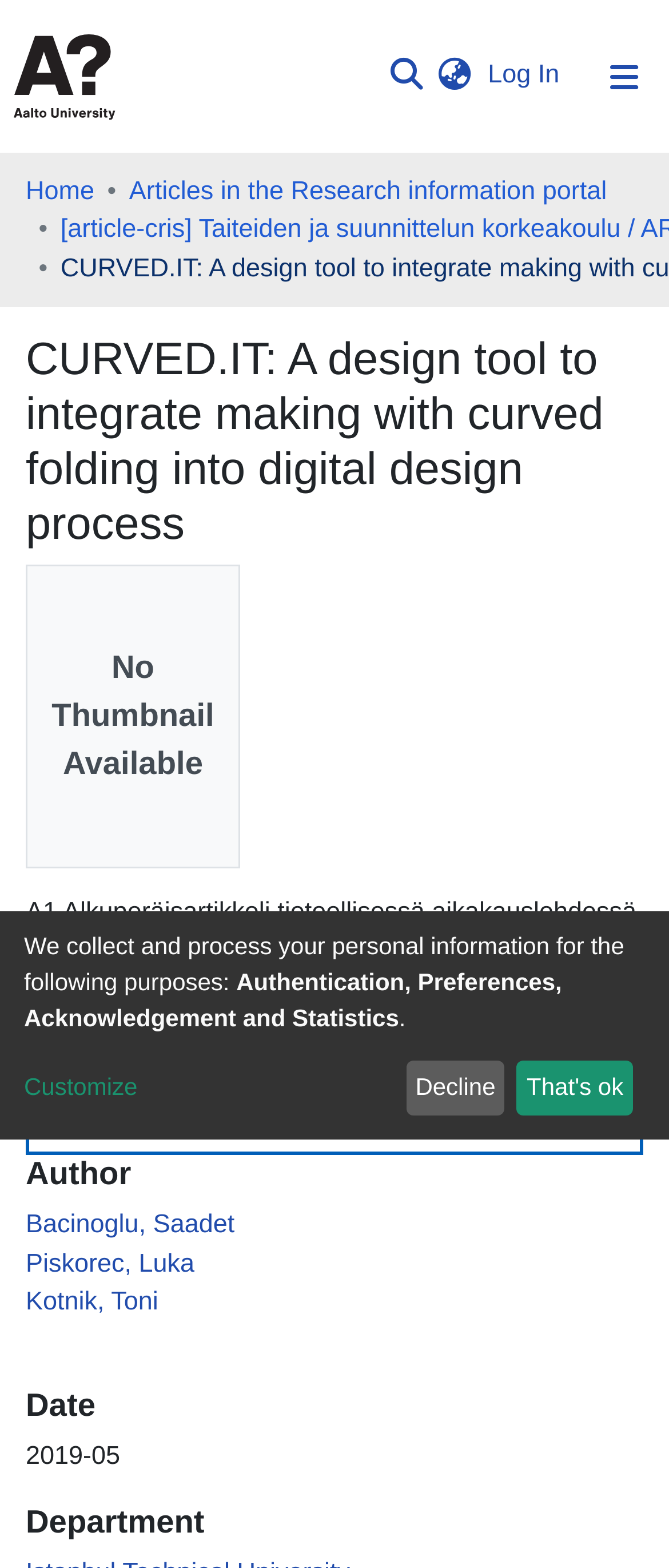Please find and provide the title of the webpage.

CURVED.IT: A design tool to integrate making with curved folding into digital design process